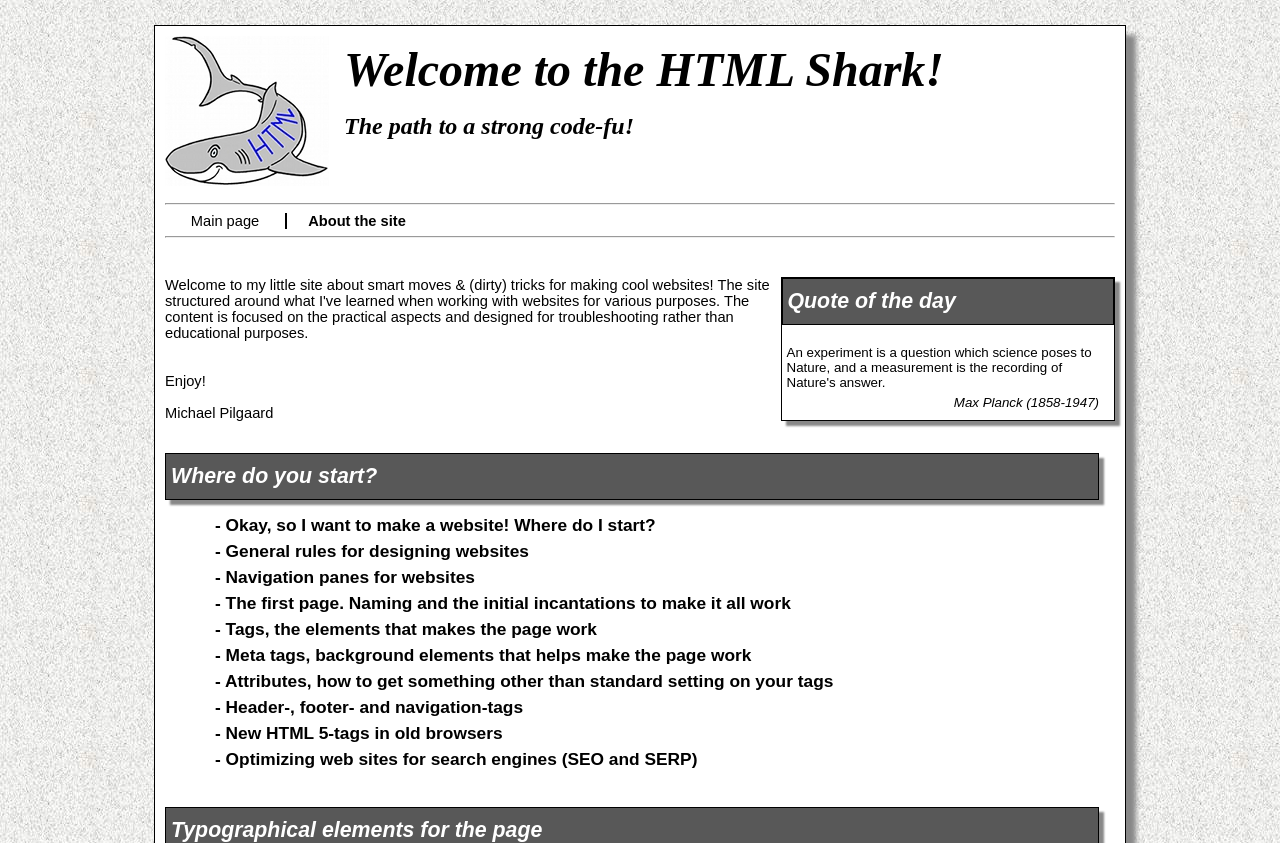Please predict the bounding box coordinates of the element's region where a click is necessary to complete the following instruction: "Click on the 'godgunfox' profile". The coordinates should be represented by four float numbers between 0 and 1, i.e., [left, top, right, bottom].

None